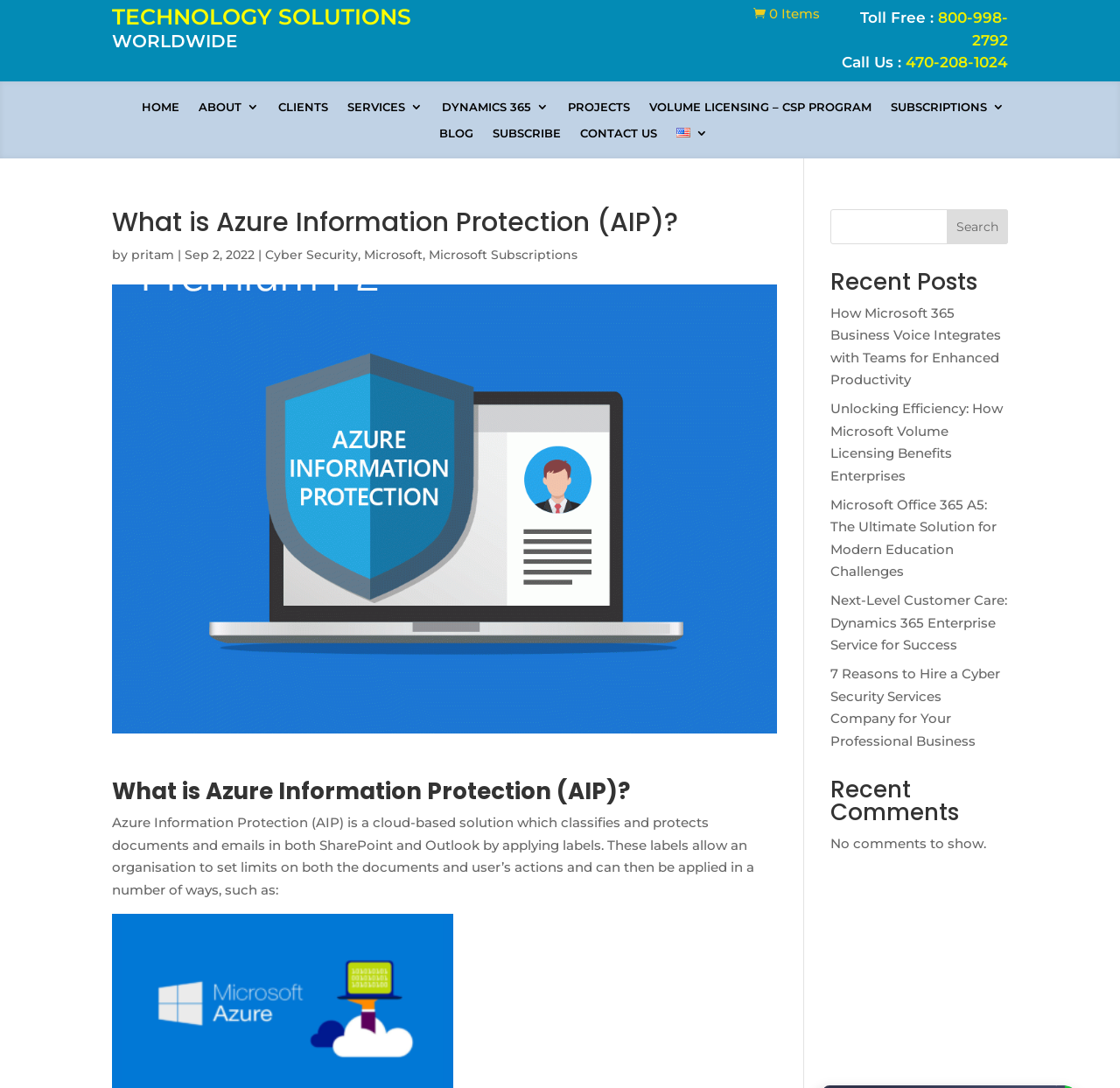What is the language of the webpage?
Refer to the image and provide a concise answer in one word or phrase.

English